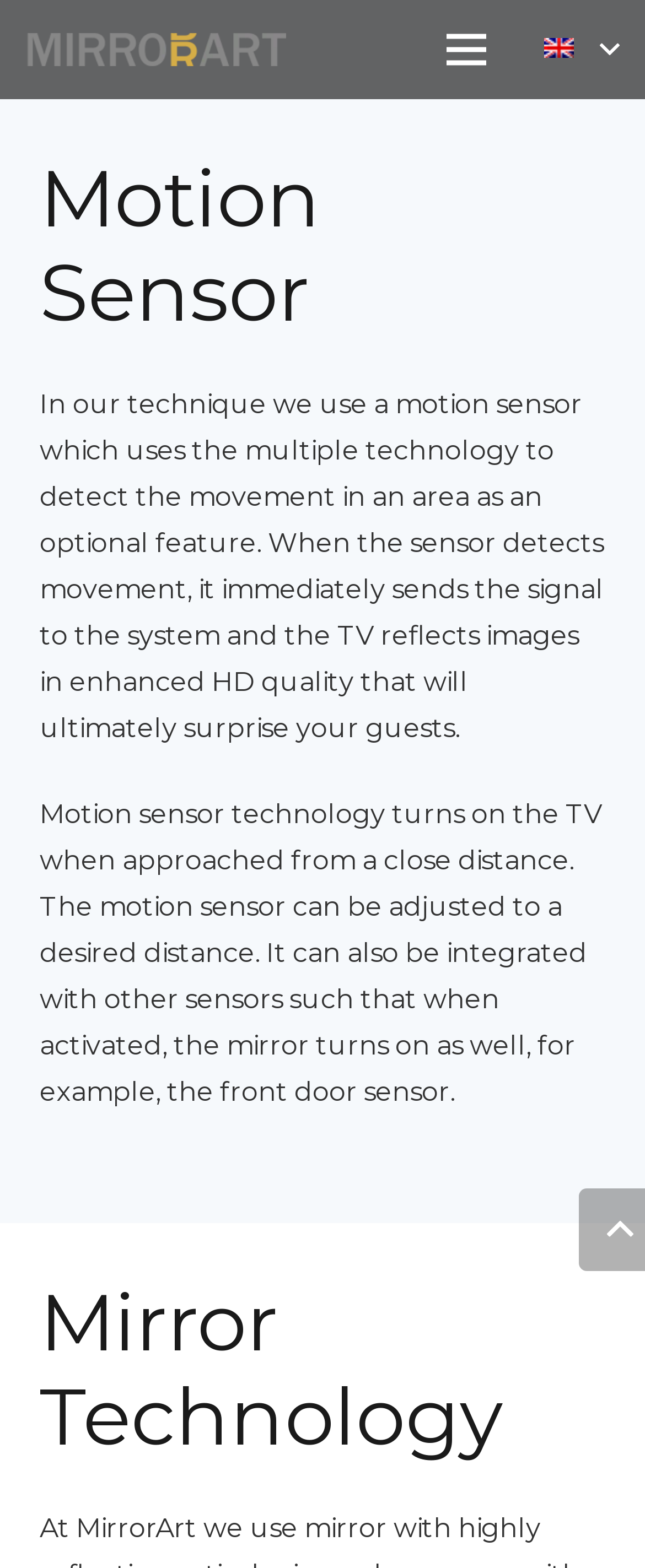Generate a comprehensive description of the webpage.

The webpage is about Magic Mirror TV technology, specifically highlighting its glass and sensor features. At the top left, there is a link labeled "Link", and at the top right, there is a link labeled "Menu" with a small flag icon labeled "en" to its right. 

Below the menu link, there is a heading titled "Motion Sensor" followed by two paragraphs of text. The first paragraph explains how the motion sensor uses multiple technologies to detect movement and sends a signal to the system, resulting in the TV displaying images in enhanced HD quality. The second paragraph describes how the motion sensor can be adjusted to a desired distance and integrated with other sensors, such as a front door sensor, to turn on the mirror TV.

Further down the page, there is another heading titled "Mirror Technology".